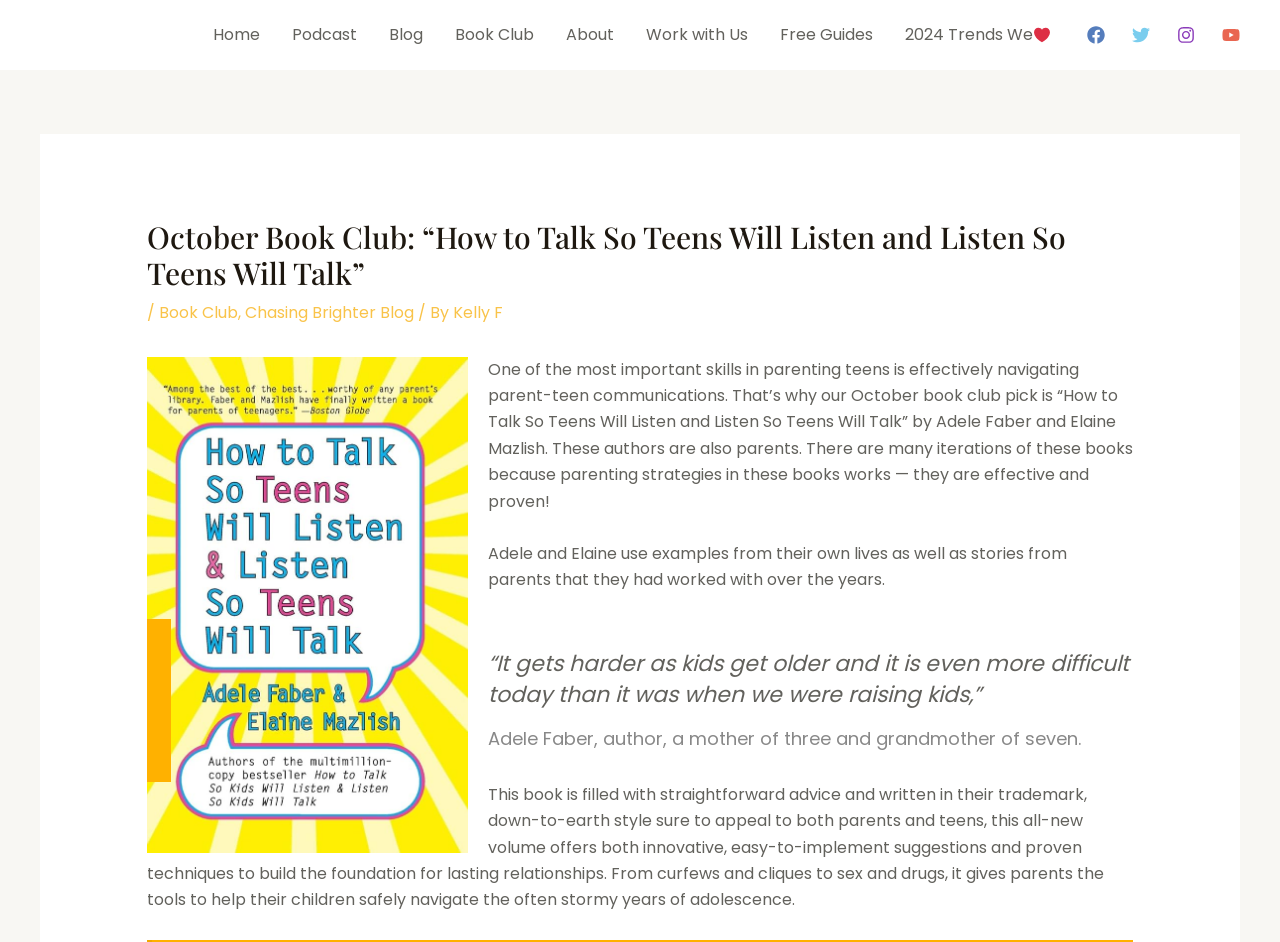Who are the authors of the book?
Kindly answer the question with as much detail as you can.

The question asks about the authors of the book, which can be found in the main content of the webpage. The text 'That’s why our October book club pick is “How to Talk So Teens Will Listen and Listen So Teens Will Talk” by Adele Faber and Elaine Mazlish.' indicates that the authors of the book are Adele Faber and Elaine Mazlish.